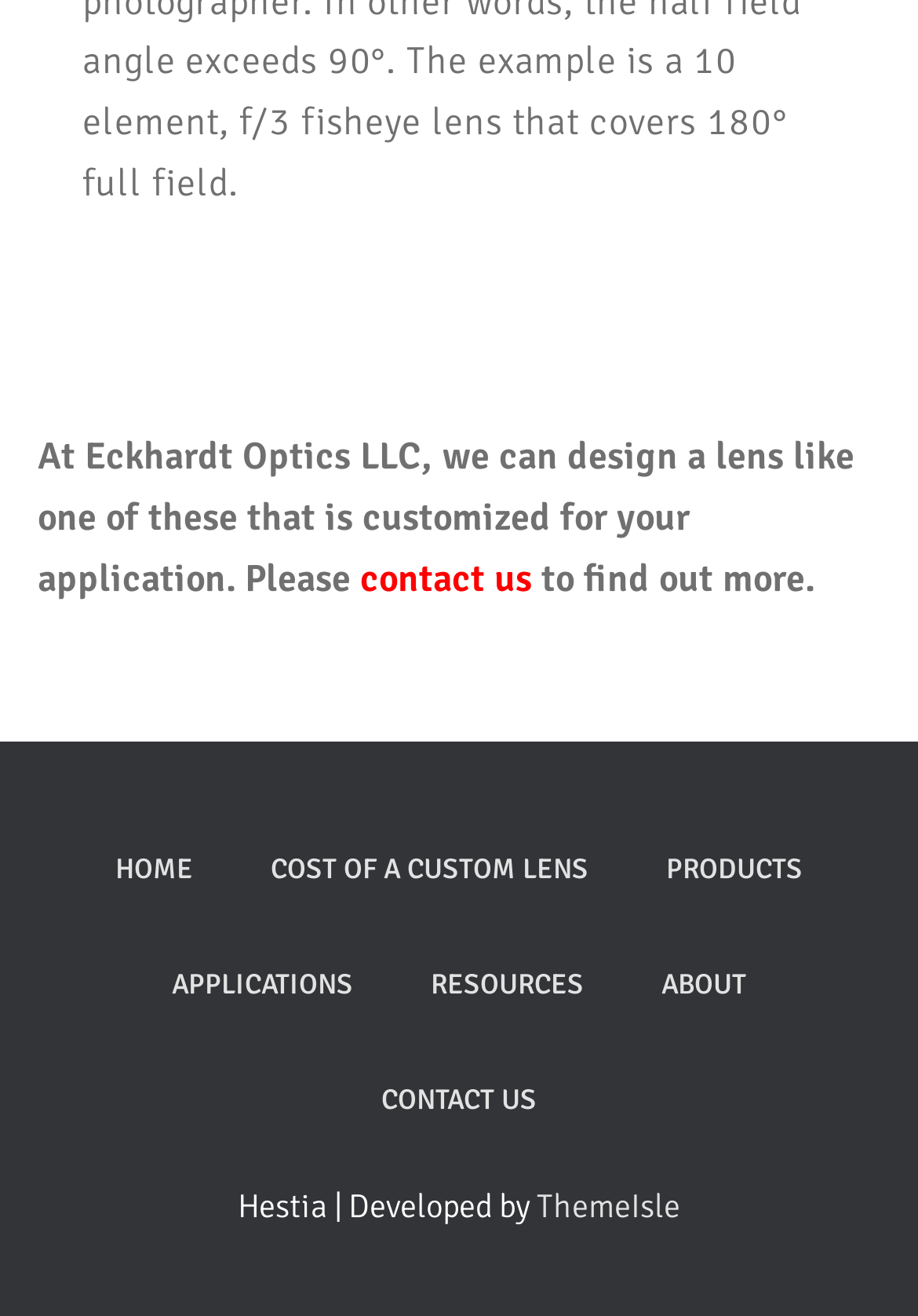Please identify the bounding box coordinates of the area that needs to be clicked to fulfill the following instruction: "click contact us."

[0.392, 0.422, 0.579, 0.458]